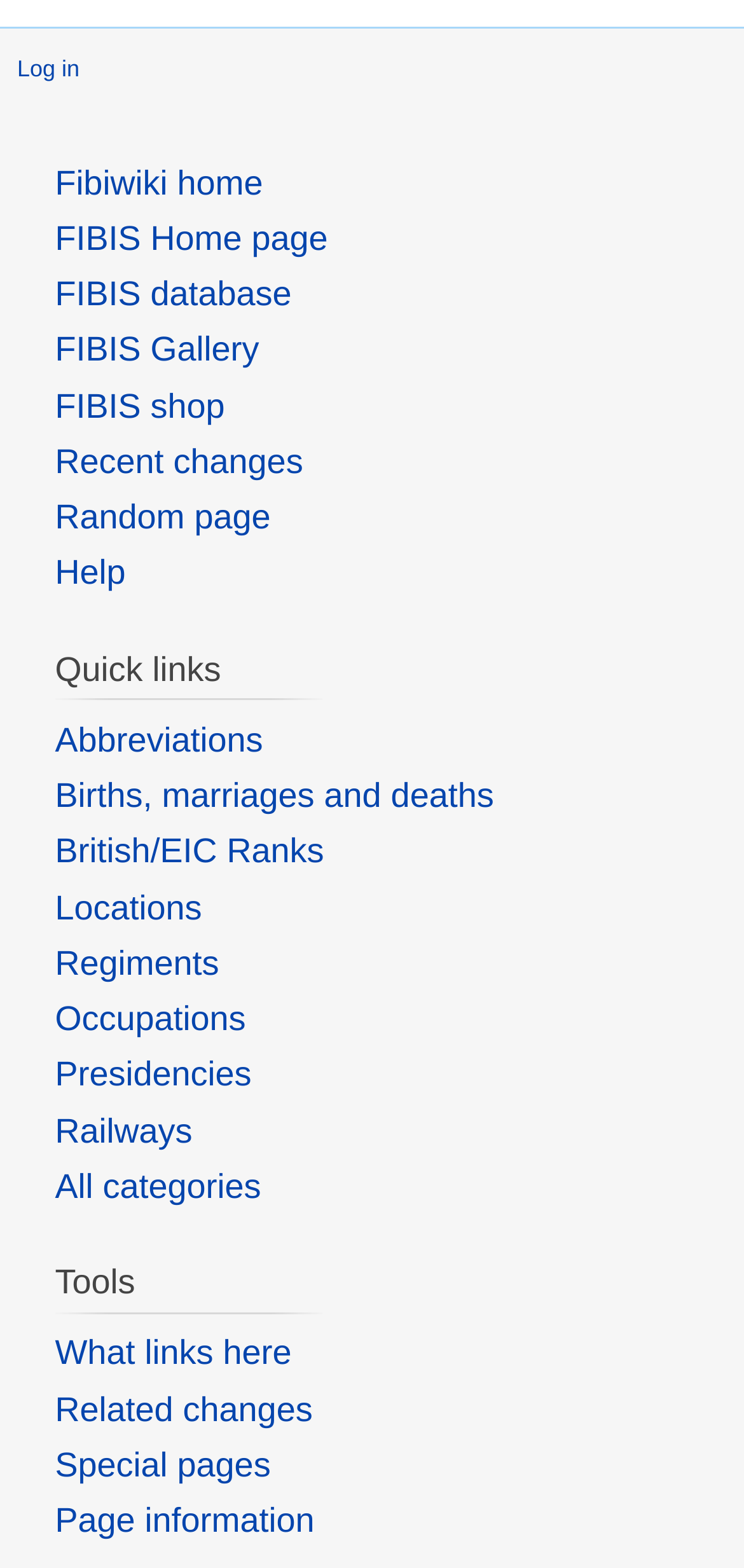Give the bounding box coordinates for the element described as: "Births, marriages and deaths".

[0.074, 0.495, 0.664, 0.52]